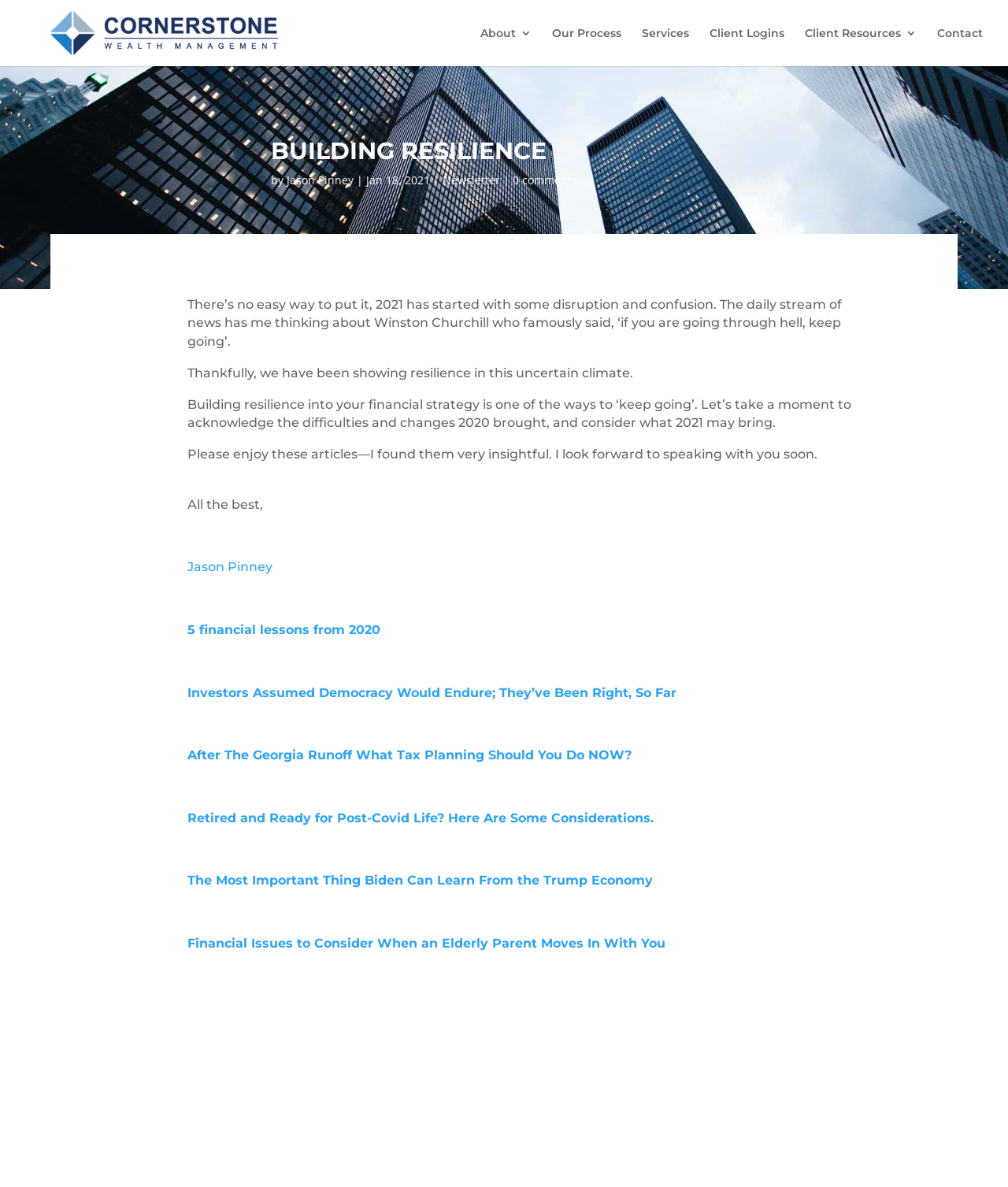Please find the bounding box coordinates of the element that you should click to achieve the following instruction: "Visit the 'Client Logins' page". The coordinates should be presented as four float numbers between 0 and 1: [left, top, right, bottom].

[0.704, 0.023, 0.778, 0.056]